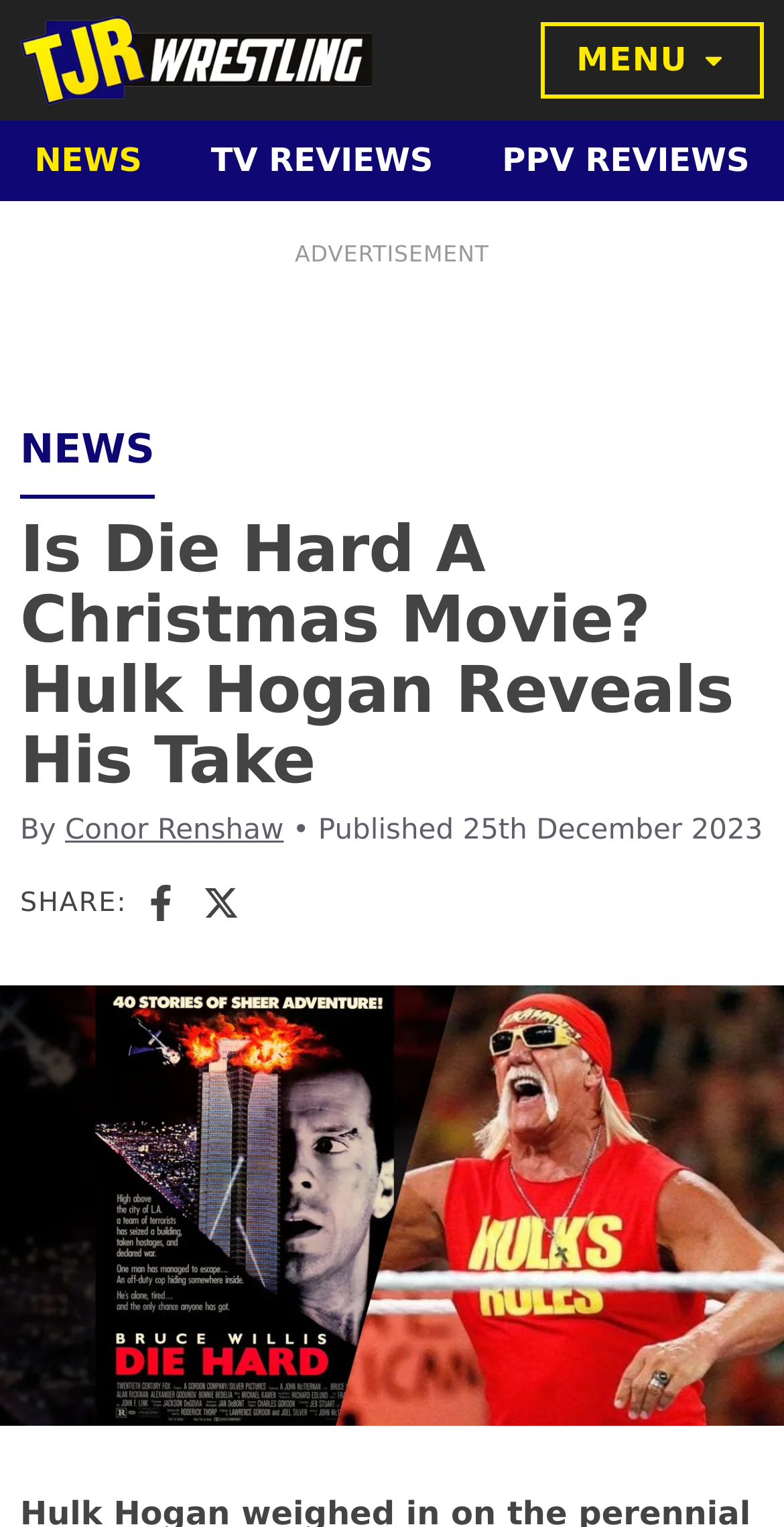What is the name of the website?
Identify the answer in the screenshot and reply with a single word or phrase.

TJR Wrestling